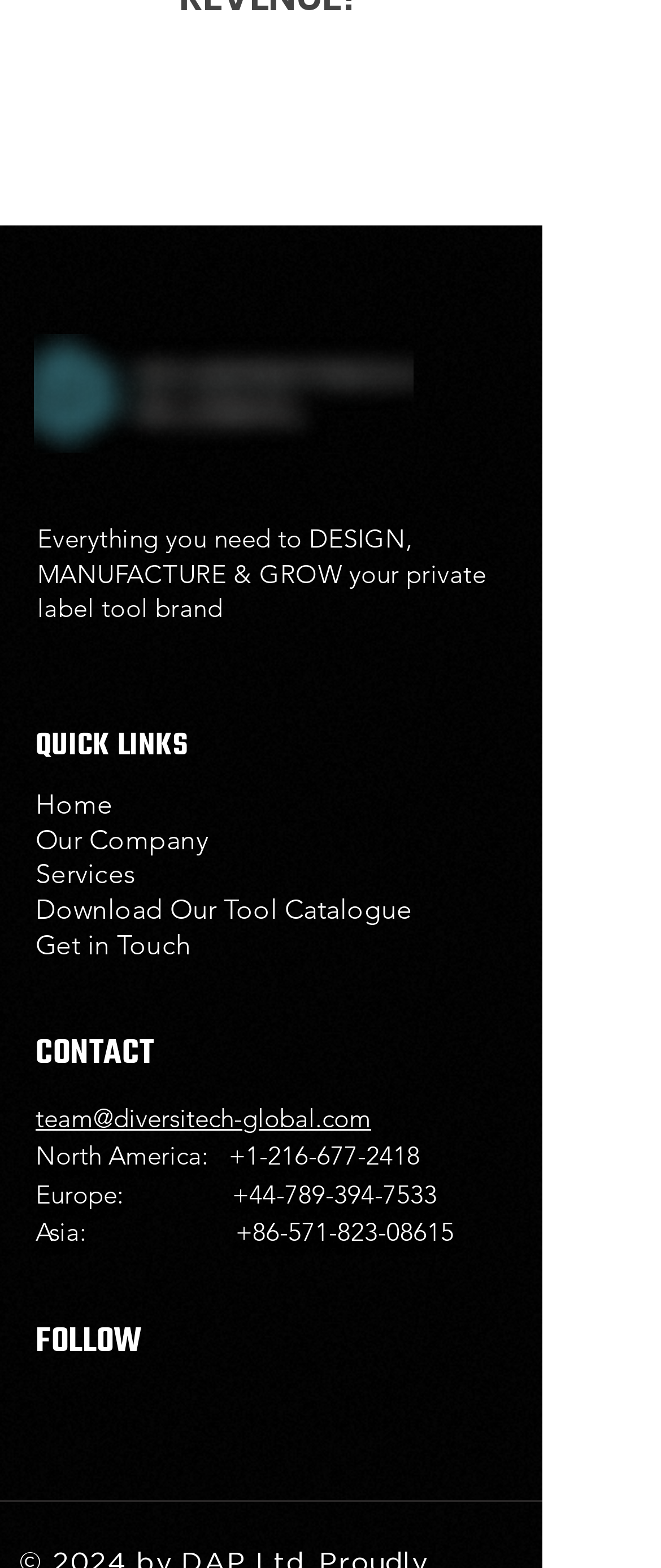How many social media platforms are listed?
Look at the image and respond with a one-word or short phrase answer.

1